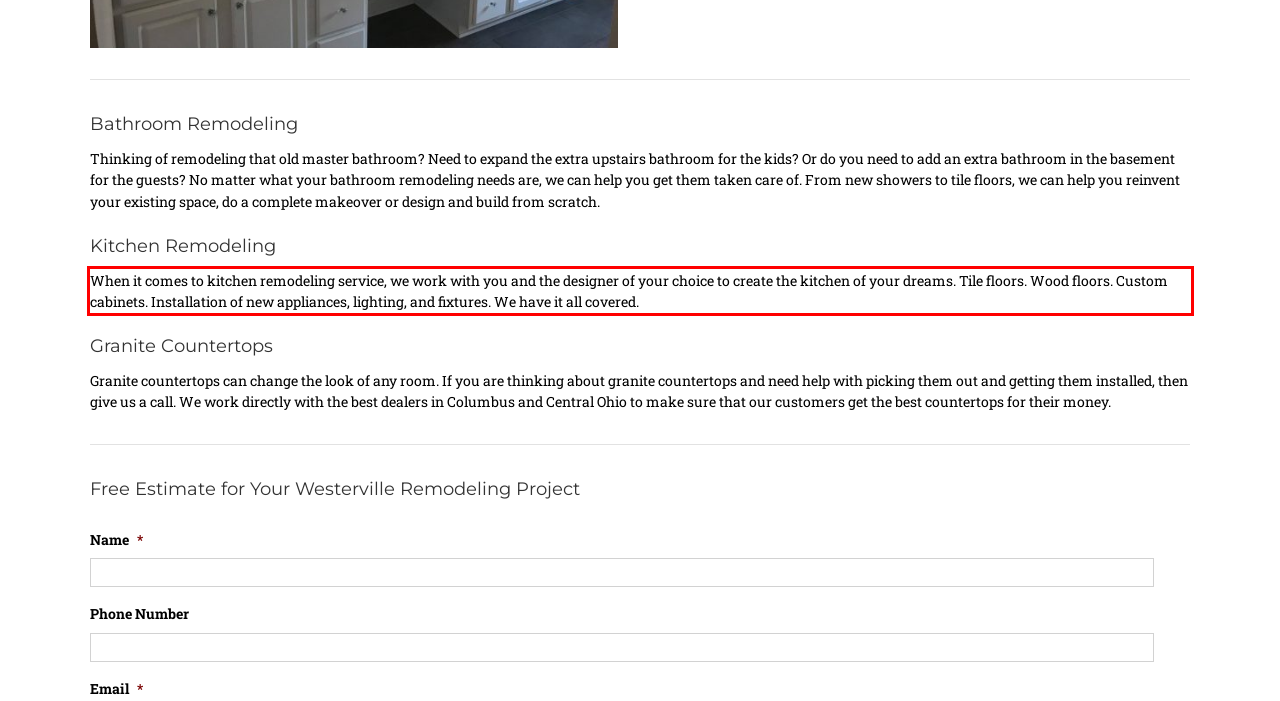Please identify the text within the red rectangular bounding box in the provided webpage screenshot.

When it comes to kitchen remodeling service, we work with you and the designer of your choice to create the kitchen of your dreams. Tile floors. Wood floors. Custom cabinets. Installation of new appliances, lighting, and fixtures. We have it all covered.